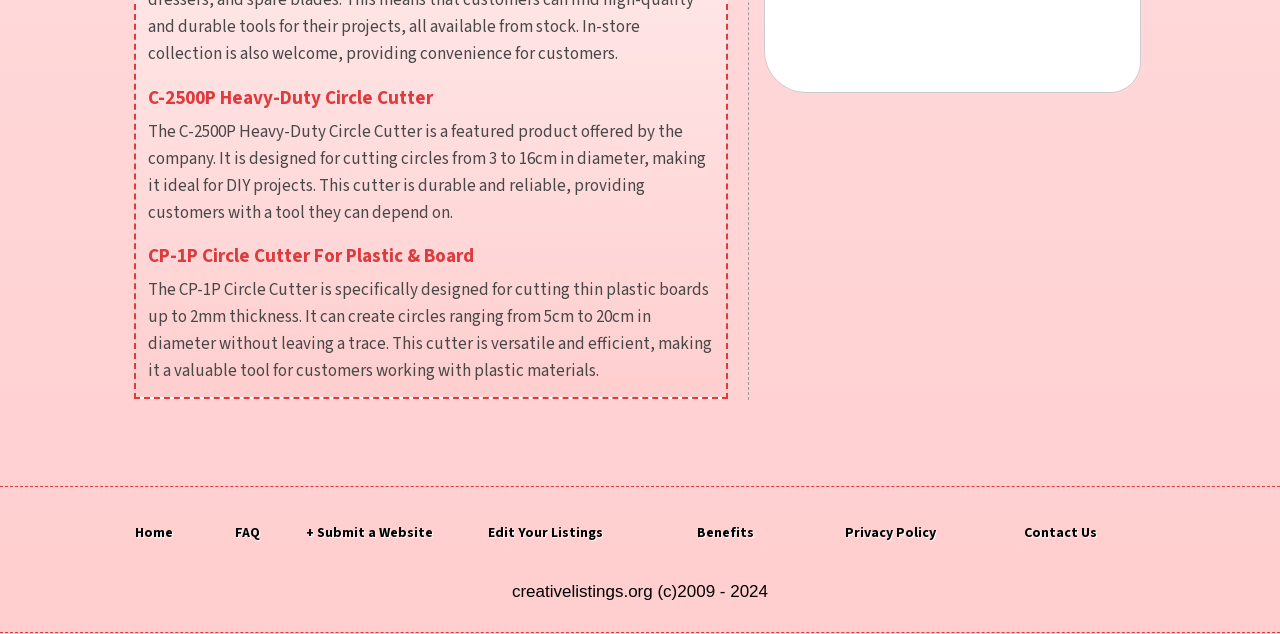Answer in one word or a short phrase: 
What is the thickness of plastic boards that the CP-1P Circle Cutter can cut?

up to 2mm